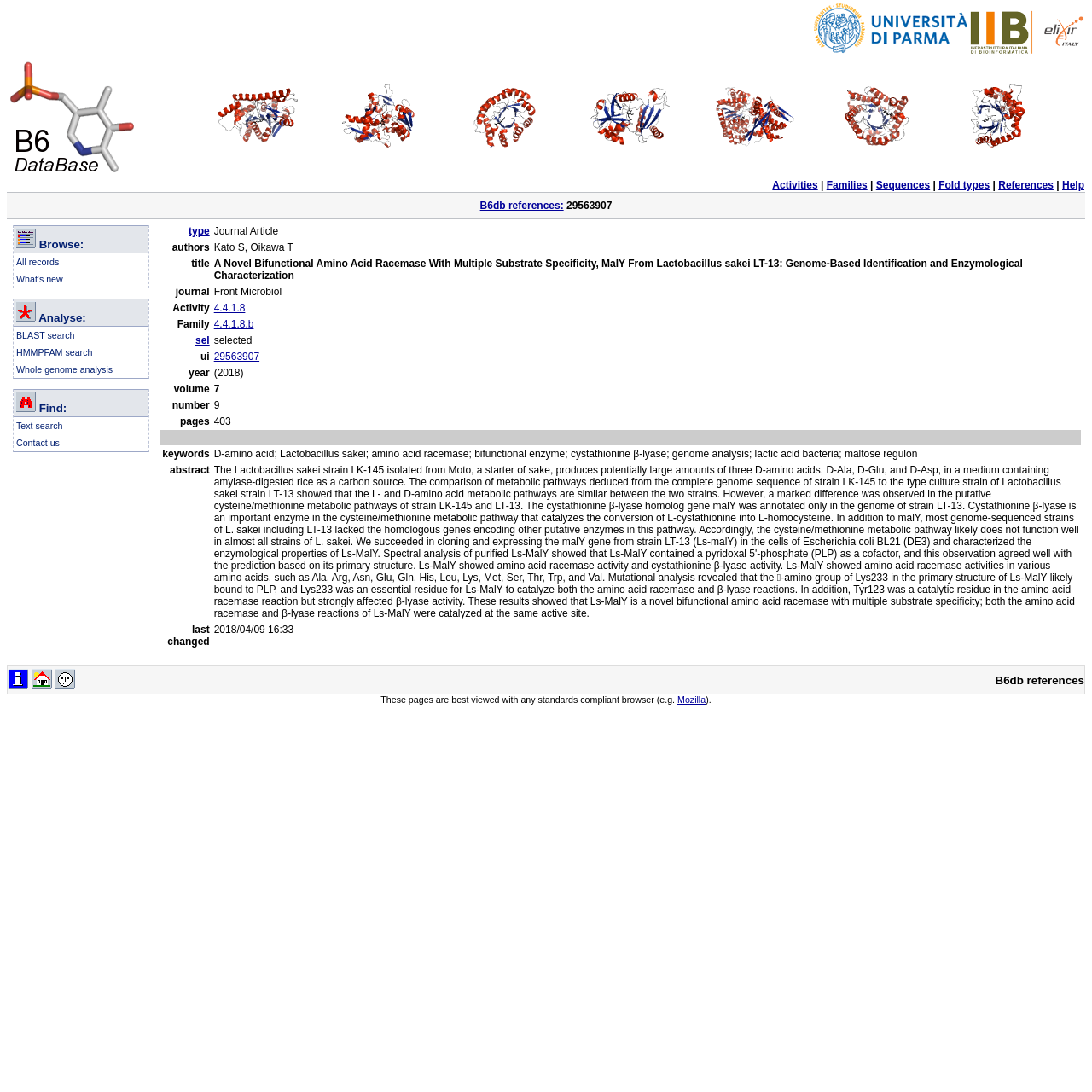Provide the bounding box coordinates of the area you need to click to execute the following instruction: "View FOLD TYPE I".

[0.199, 0.075, 0.273, 0.138]